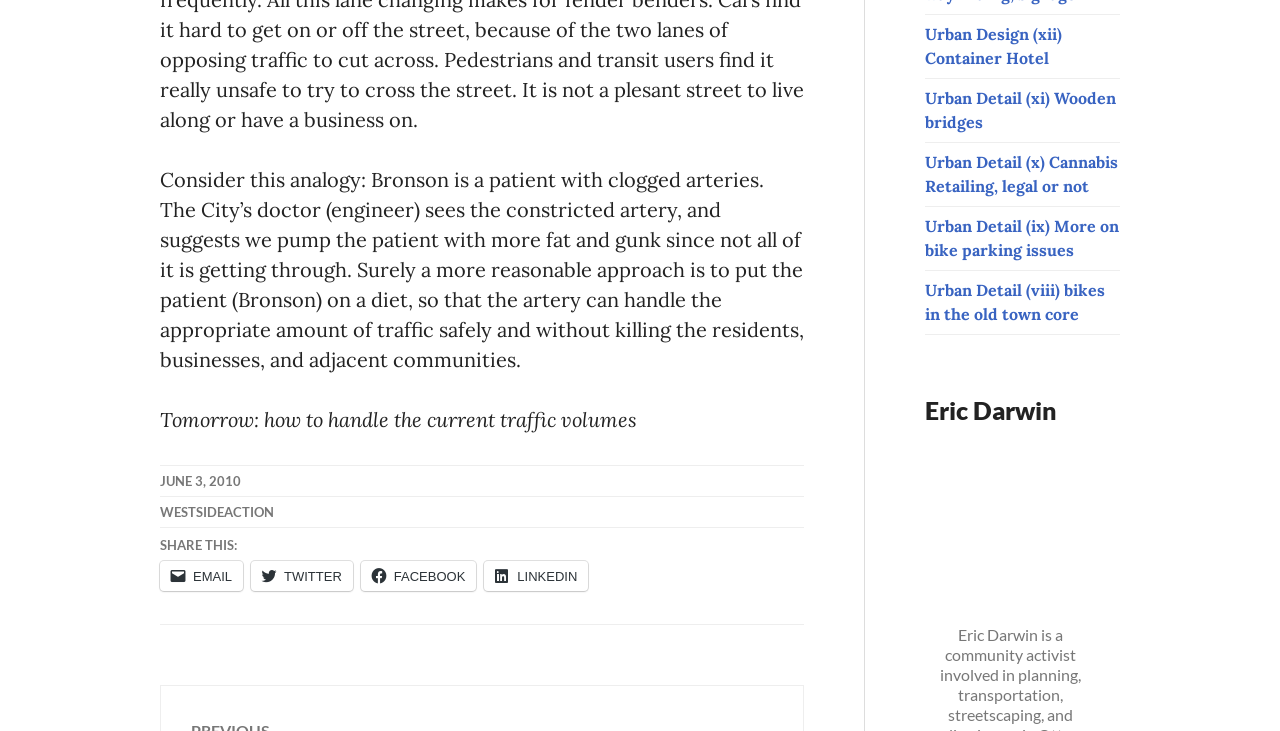What is the topic of the analogy in the first paragraph?
From the details in the image, provide a complete and detailed answer to the question.

The first paragraph starts with an analogy that compares Bronson to a patient with clogged arteries, suggesting that the city's approach to handling traffic volumes is similar to a doctor's approach to treating a patient with clogged arteries.